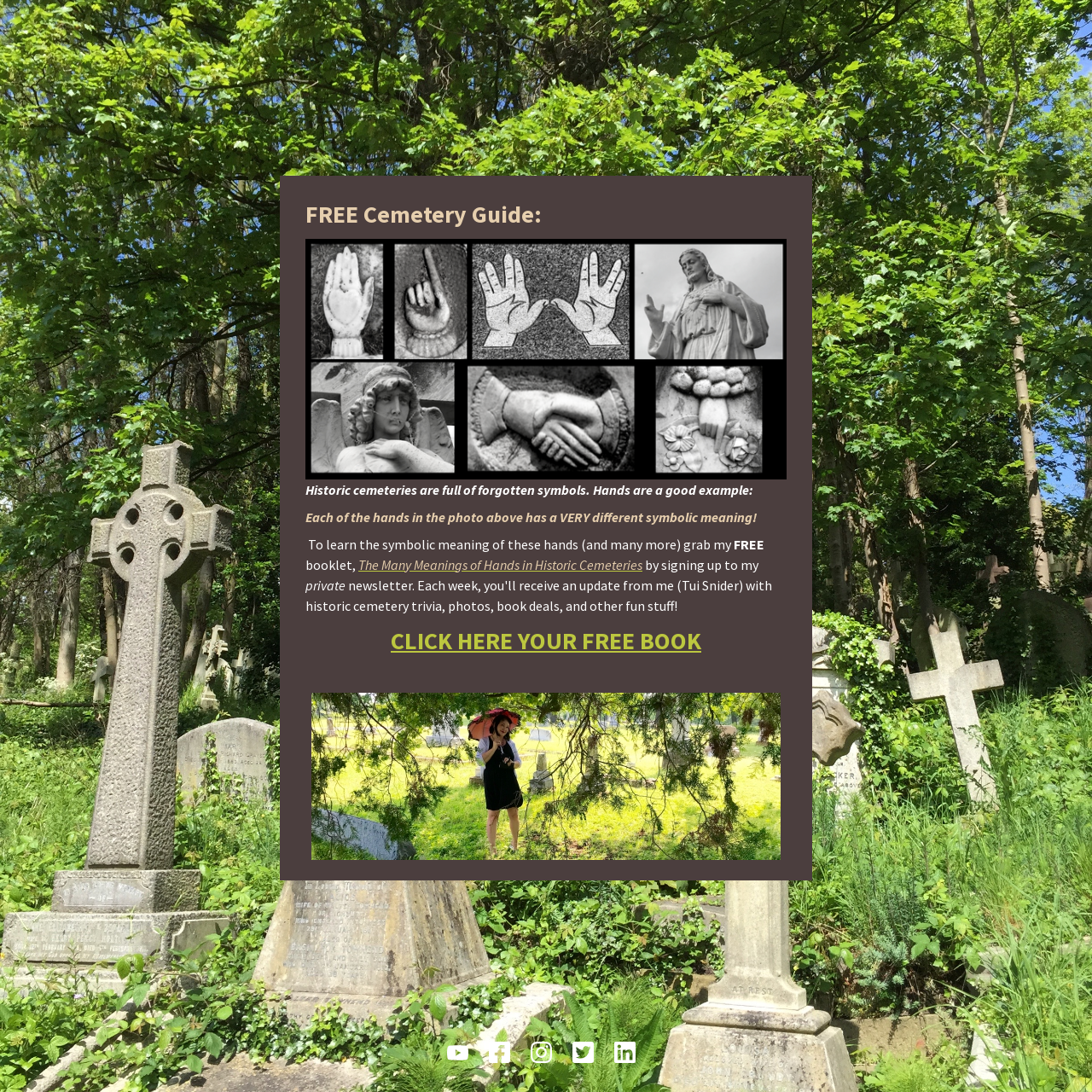What is the topic of the cemetery guide?
Answer the question with a thorough and detailed explanation.

The topic of the cemetery guide is hands, as indicated by the text 'The Many Meanings of Hands in Historic Cemeteries' and the image above it, which shows different hands with symbolic meanings.